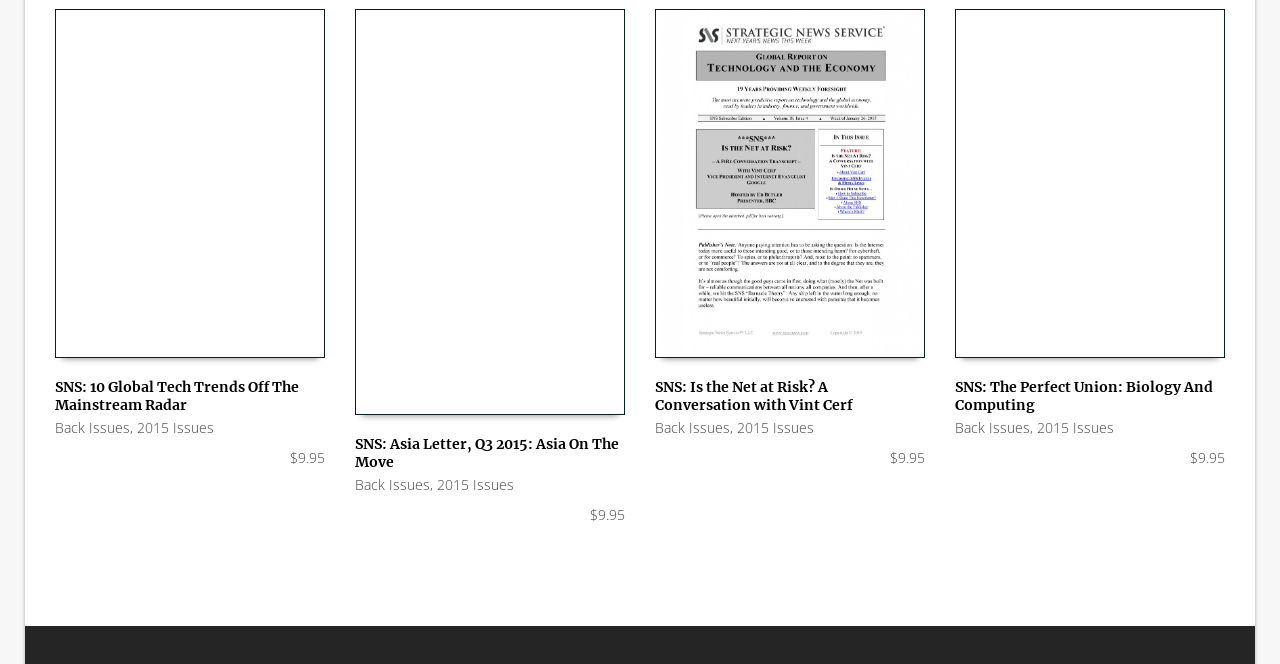Identify the bounding box coordinates of the region that should be clicked to execute the following instruction: "Add to cart".

[0.044, 0.598, 0.253, 0.661]